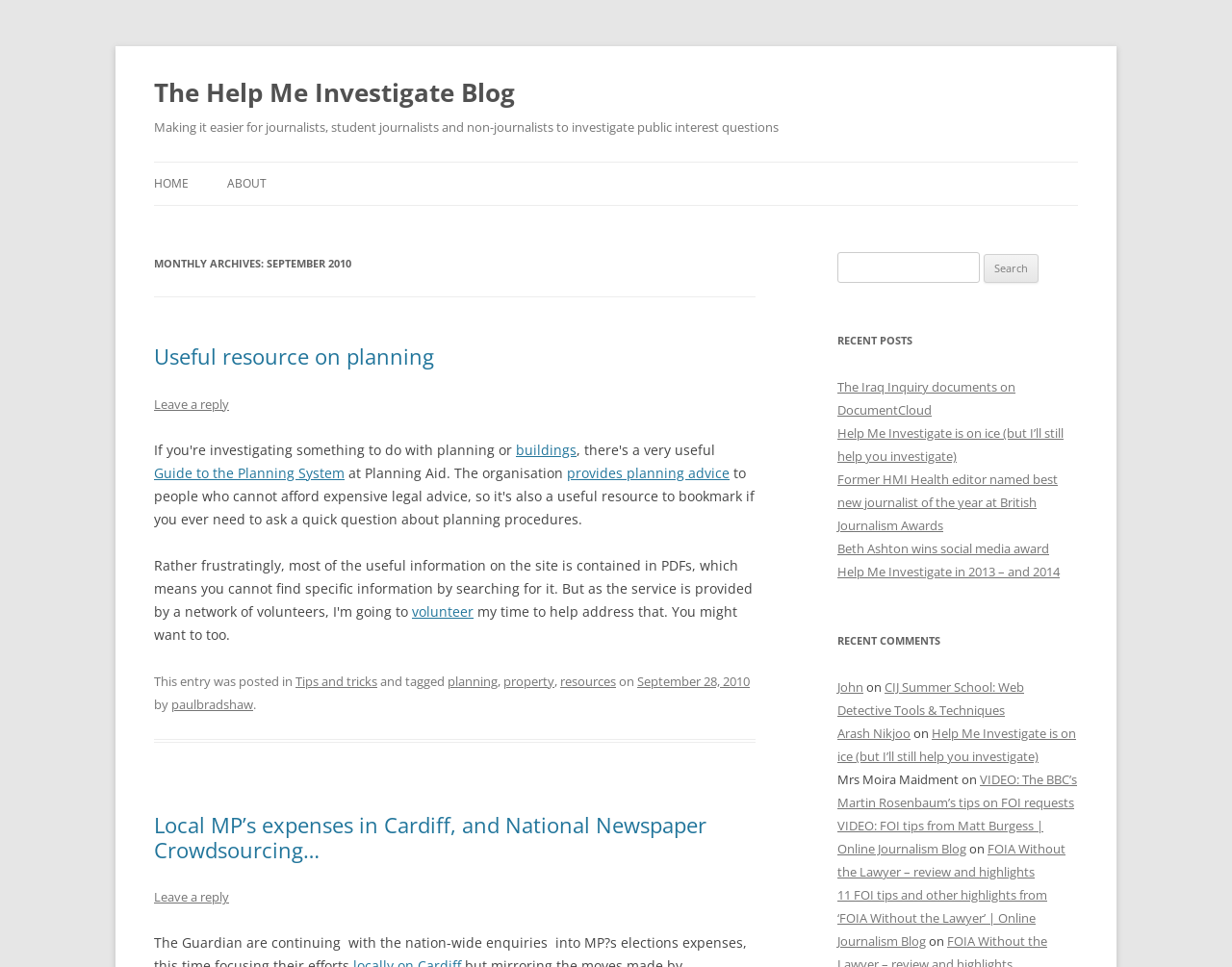Find the bounding box coordinates of the clickable area that will achieve the following instruction: "Leave a reply to the post".

[0.125, 0.409, 0.186, 0.427]